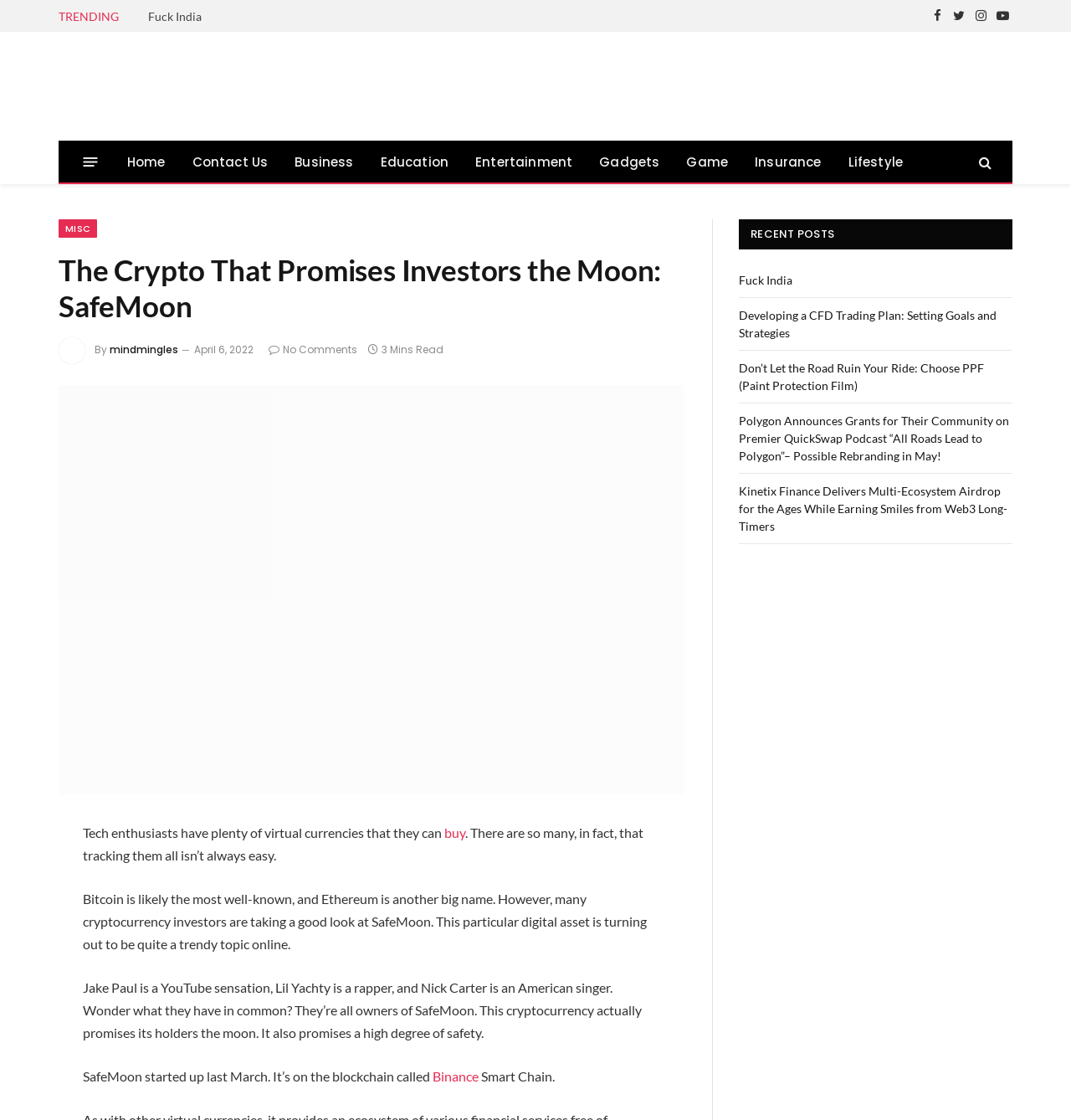Bounding box coordinates are specified in the format (top-left x, top-left y, bottom-right x, bottom-right y). All values are floating point numbers bounded between 0 and 1. Please provide the bounding box coordinate of the region this sentence describes: Contact Us

[0.167, 0.126, 0.263, 0.163]